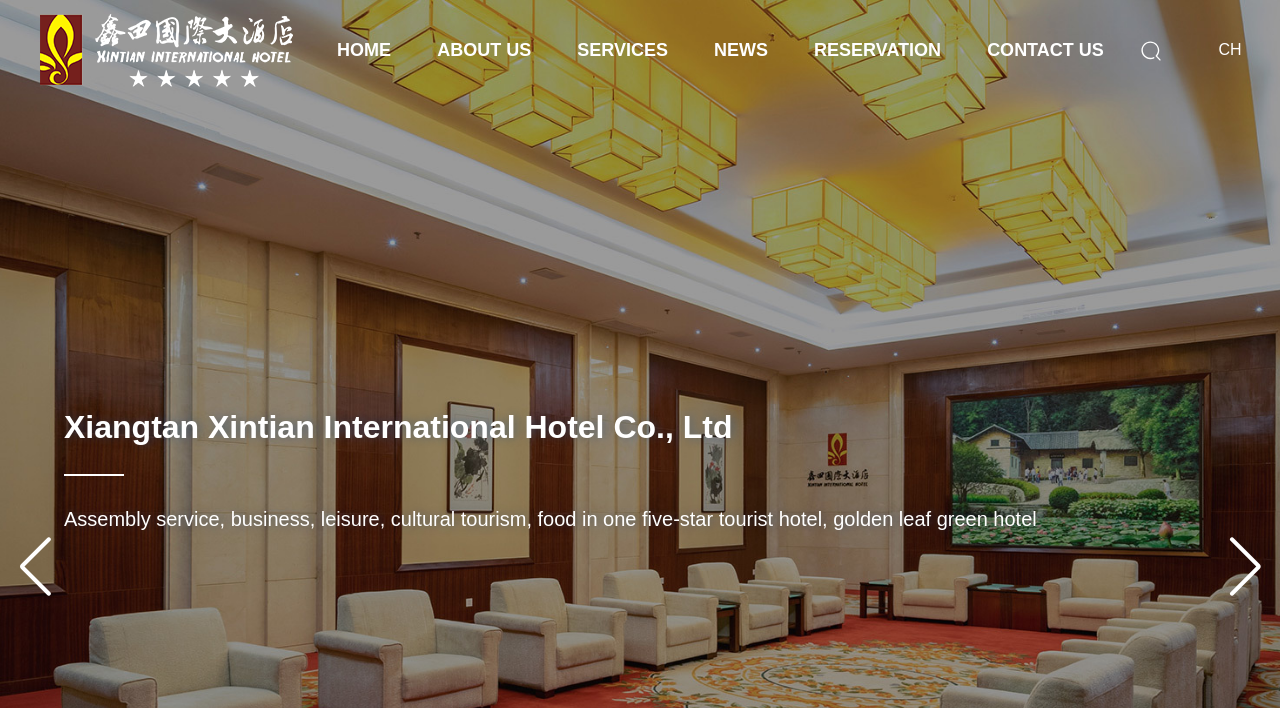How many navigation links are there?
Refer to the image and give a detailed answer to the question.

There are six navigation links: HOME, ABOUT US, SERVICES, NEWS, RESERVATION, and CONTACT US, which are located at the top of the webpage.